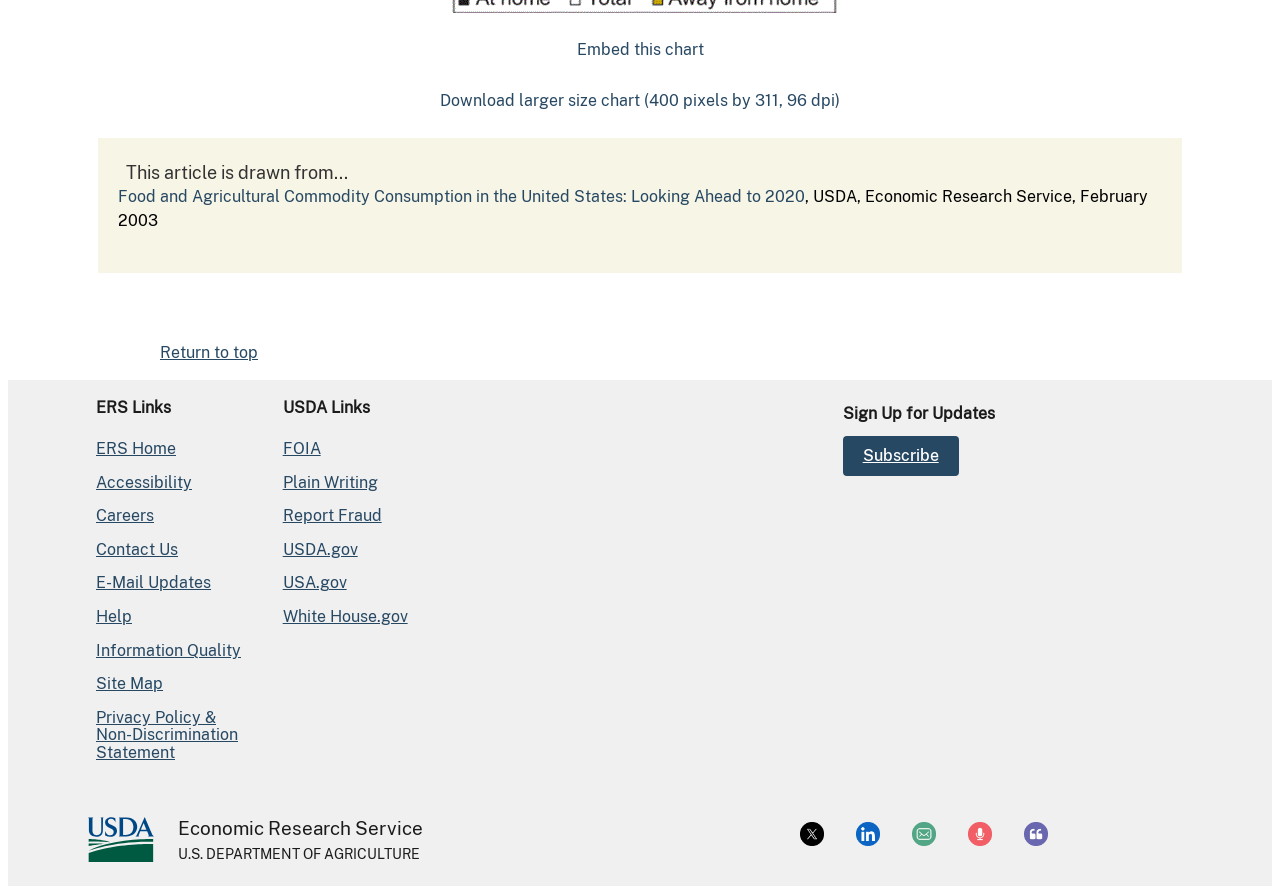Show the bounding box coordinates for the element that needs to be clicked to execute the following instruction: "Download larger size chart". Provide the coordinates in the form of four float numbers between 0 and 1, i.e., [left, top, right, bottom].

[0.344, 0.102, 0.656, 0.124]